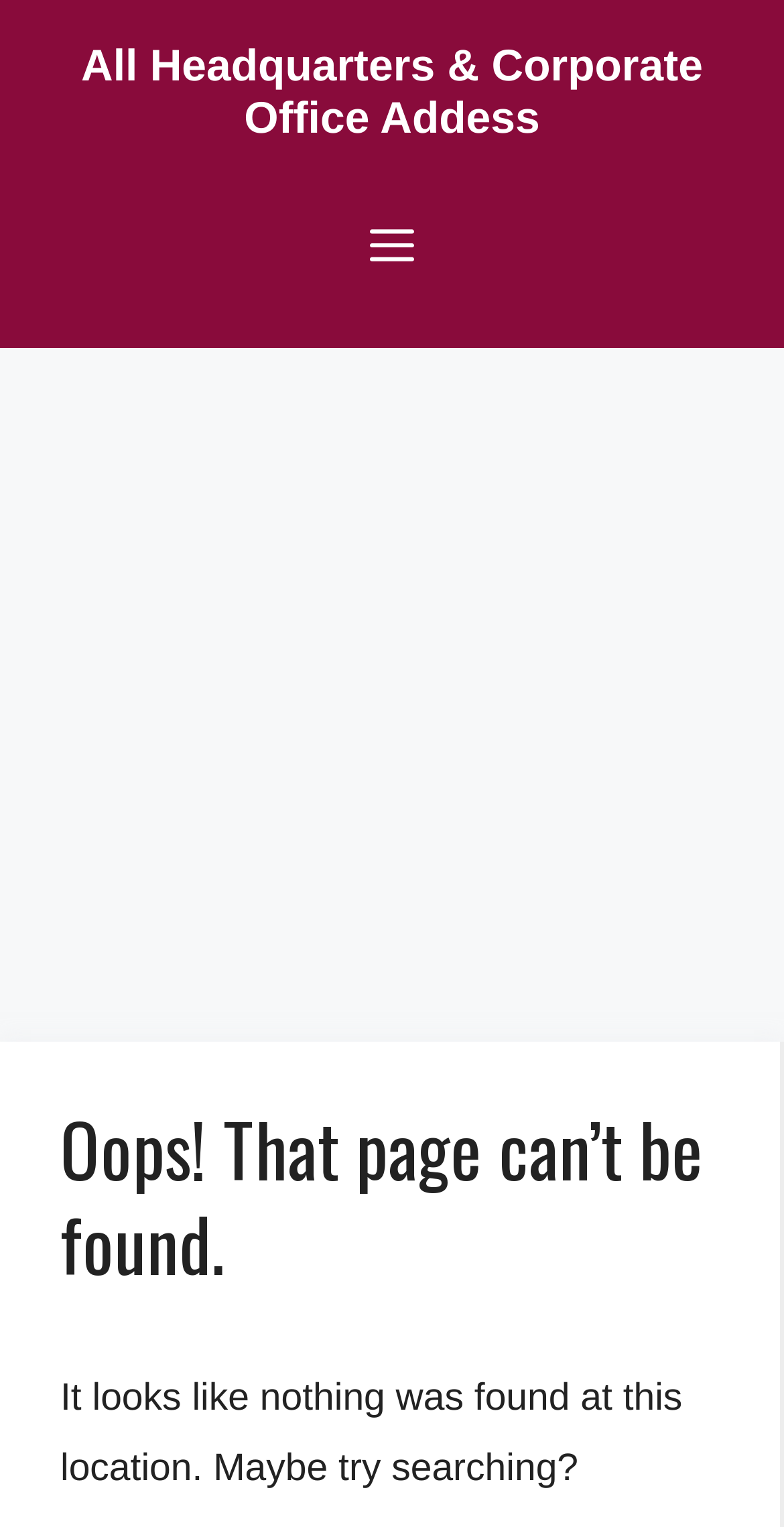Refer to the screenshot and answer the following question in detail:
What is the suggested action?

The suggested action is to 'Try searching' because the static text at the bottom of the page says 'It looks like nothing was found at this location. Maybe try searching?'.